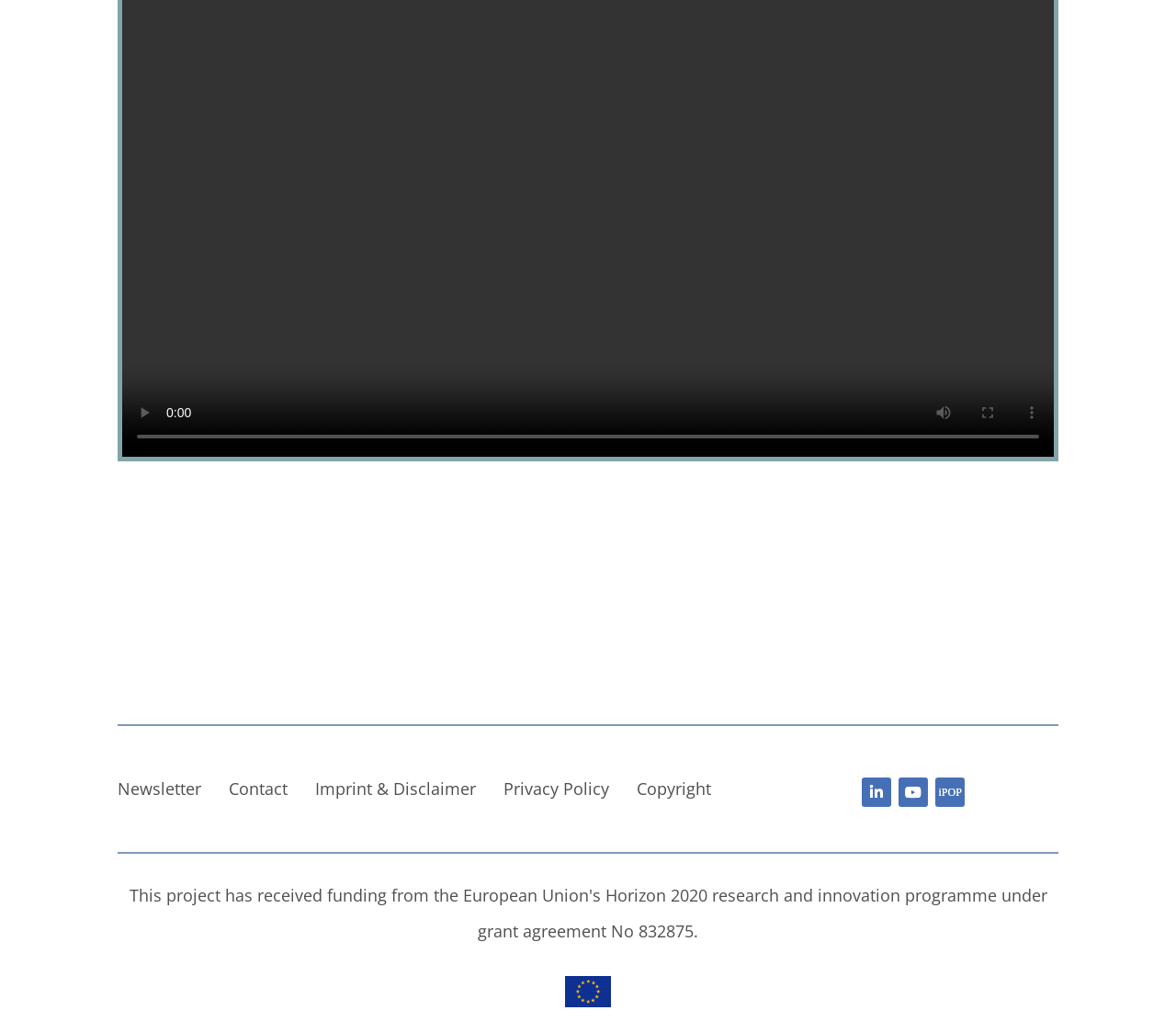What do the icons '' and '' represent?
Please give a detailed and elaborate answer to the question based on the image.

The icons '' and '' are likely used to represent social media links, as they are commonly used icons for social media platforms. The links are also located near the 'iPOP' link, which may be another social media or online platform.